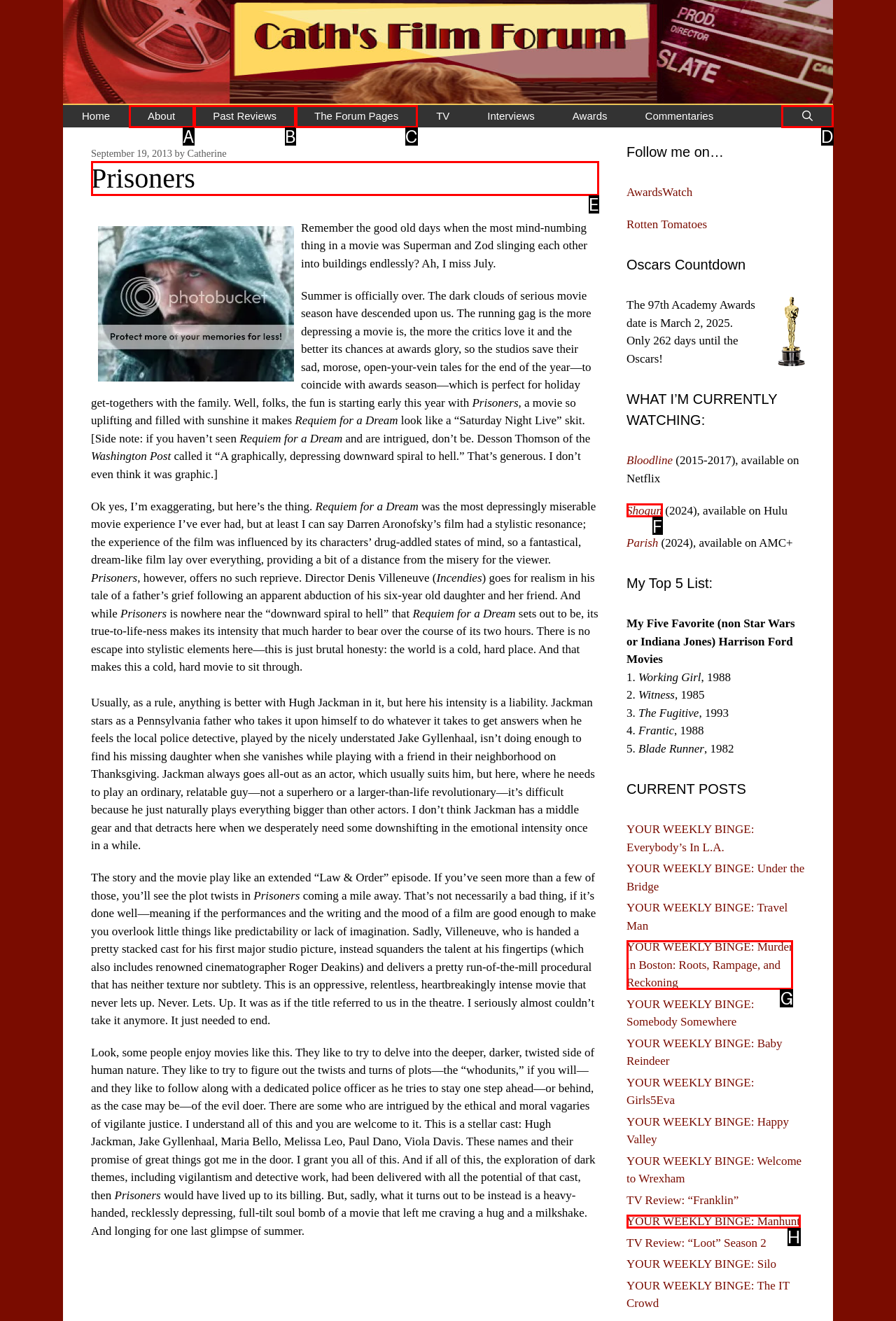Choose the UI element to click on to achieve this task: Read the review of Prisoners. Reply with the letter representing the selected element.

E